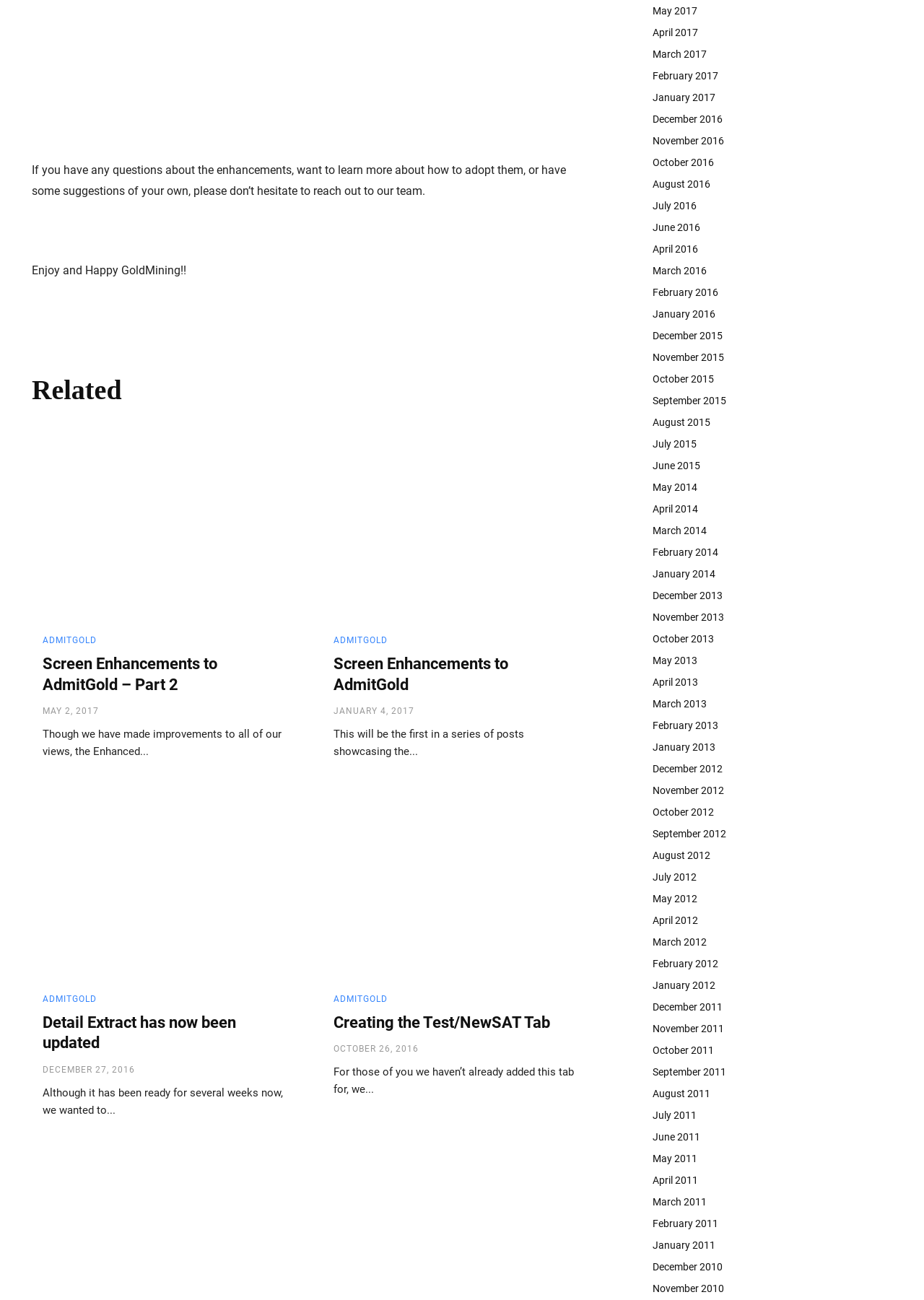Determine the bounding box coordinates of the section I need to click to execute the following instruction: "Click on 'ADMITGOLD'". Provide the coordinates as four float numbers between 0 and 1, i.e., [left, top, right, bottom].

[0.046, 0.489, 0.105, 0.496]